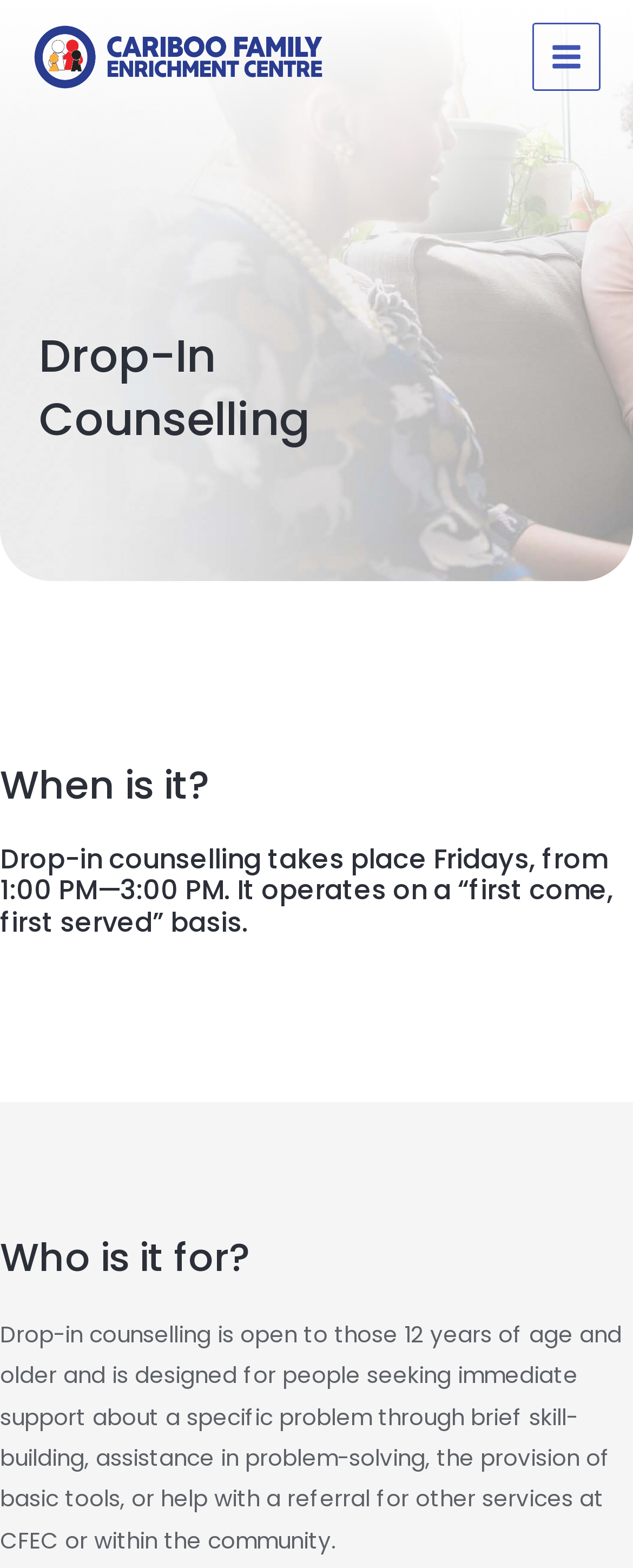Reply to the question below using a single word or brief phrase:
What is the main menu button?

MAIN MENU